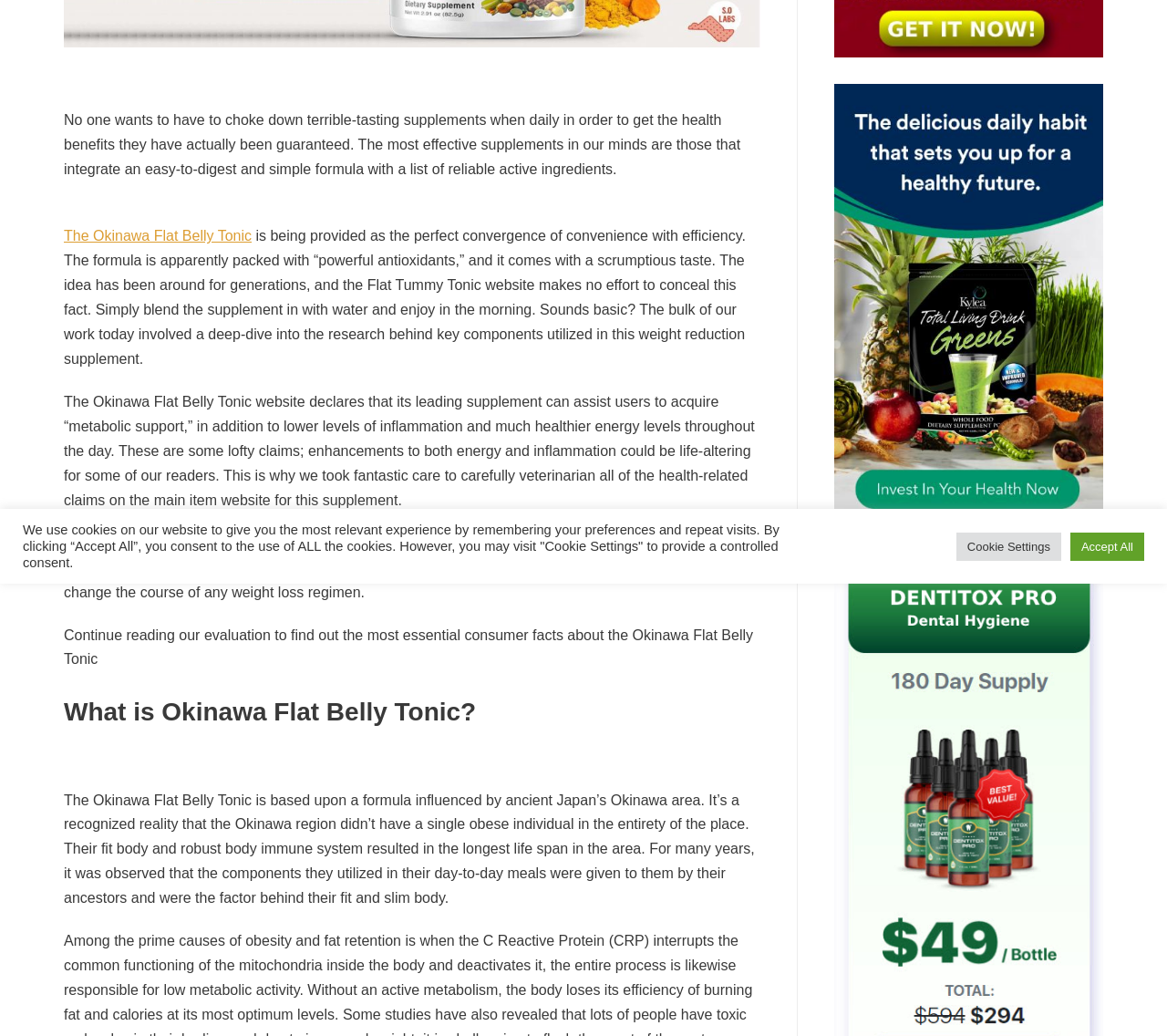Determine the bounding box coordinates of the UI element that matches the following description: "alt="kylea offer"". The coordinates should be four float numbers between 0 and 1 in the format [left, top, right, bottom].

[0.715, 0.501, 0.945, 0.516]